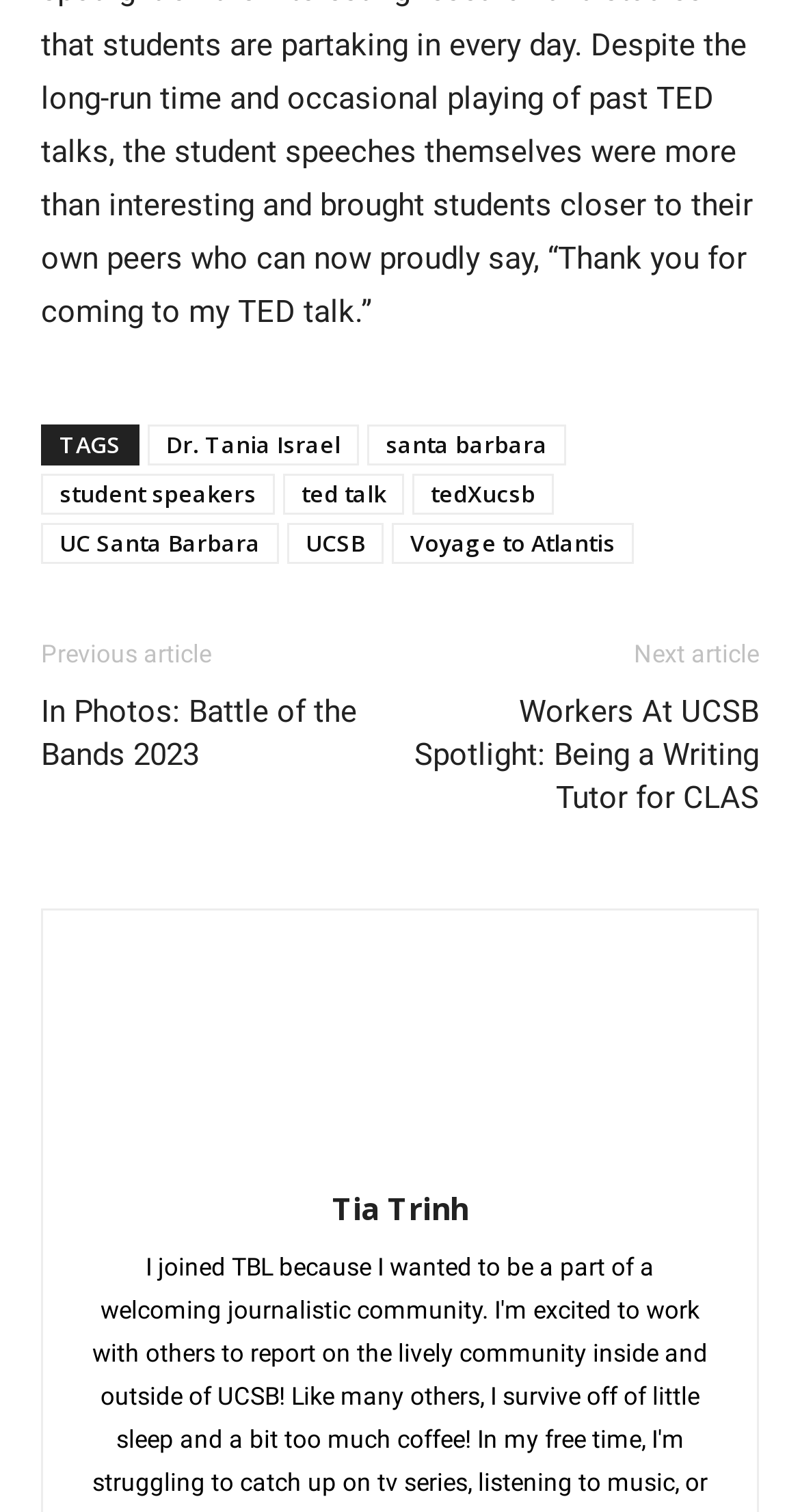Determine the bounding box coordinates of the UI element that matches the following description: "Tia Trinh". The coordinates should be four float numbers between 0 and 1 in the format [left, top, right, bottom].

[0.415, 0.785, 0.585, 0.813]